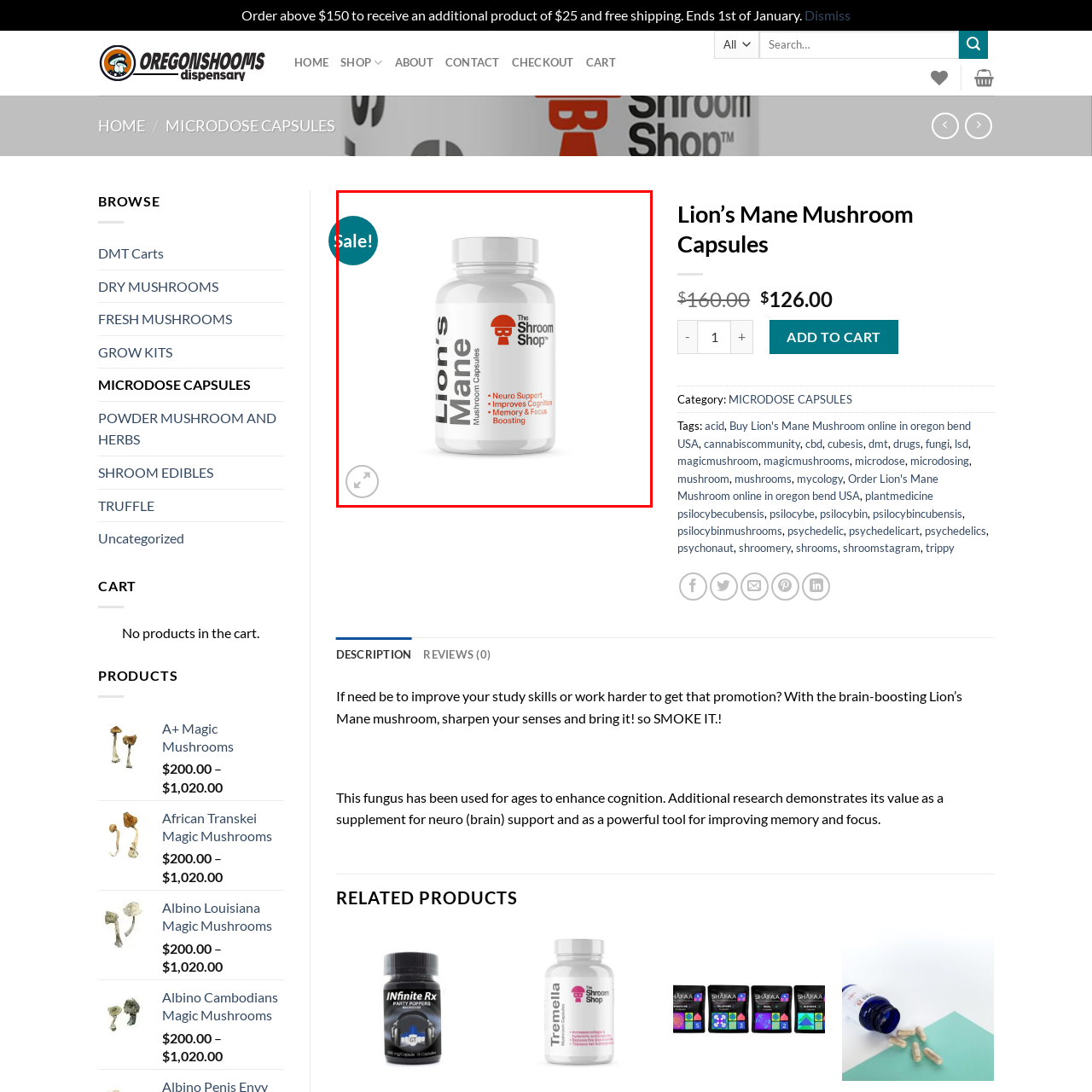What benefits does the product claim to provide?
Focus on the image enclosed by the red bounding box and elaborate on your answer to the question based on the visual details present.

The front of the bottle highlights the key benefits of the product, which include 'Neuro Support', 'Improves Cognition', and 'Memory & Focus Boosting'. These benefits suggest that the product is intended to support brain health and improve mental performance.